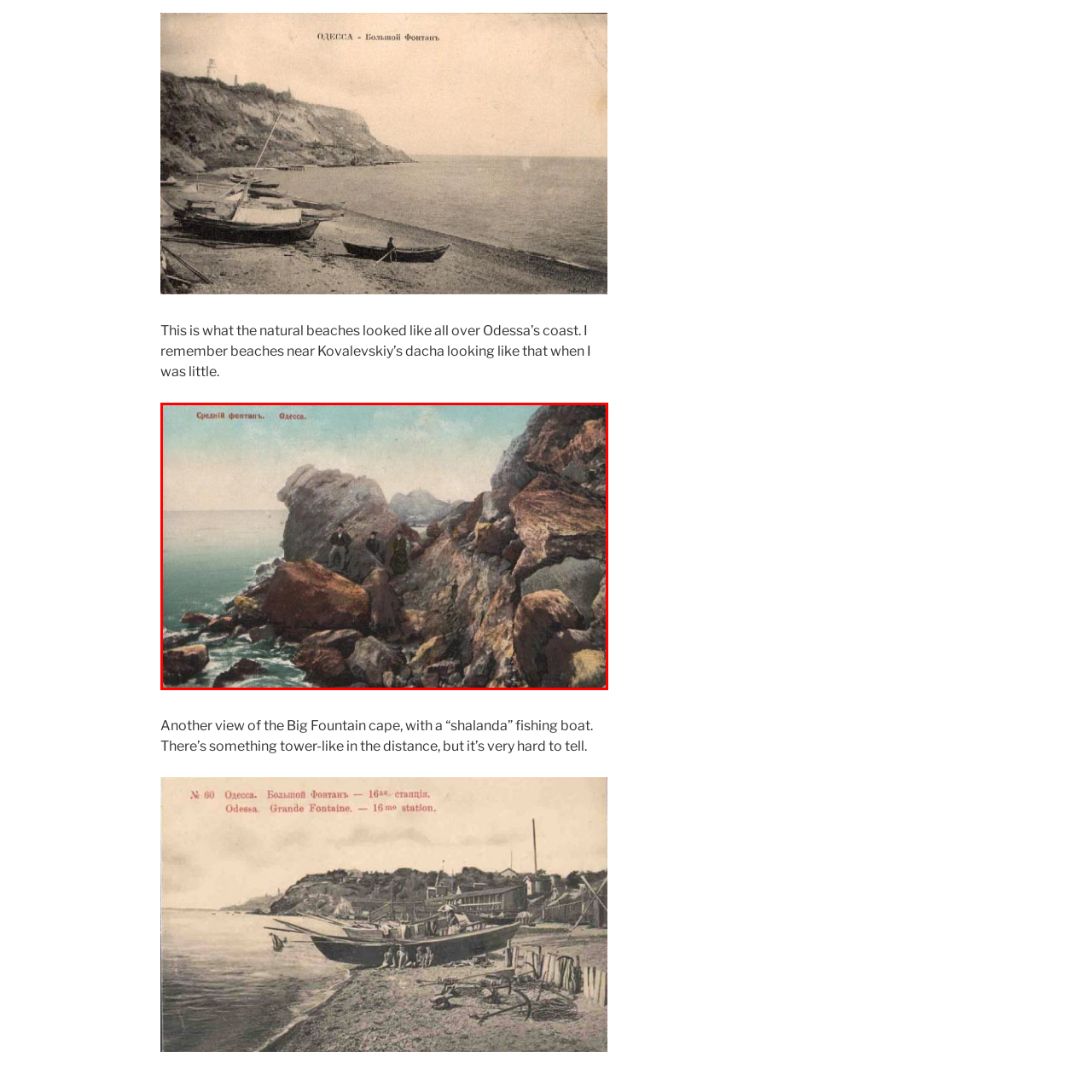What is the mood of the coastal day?
Analyze the image within the red bounding box and respond to the question with a detailed answer derived from the visual content.

The caption describes the horizon where the sea meets the sky as 'serene', which implies a calm and peaceful atmosphere, suggesting that the mood of the coastal day is calm.